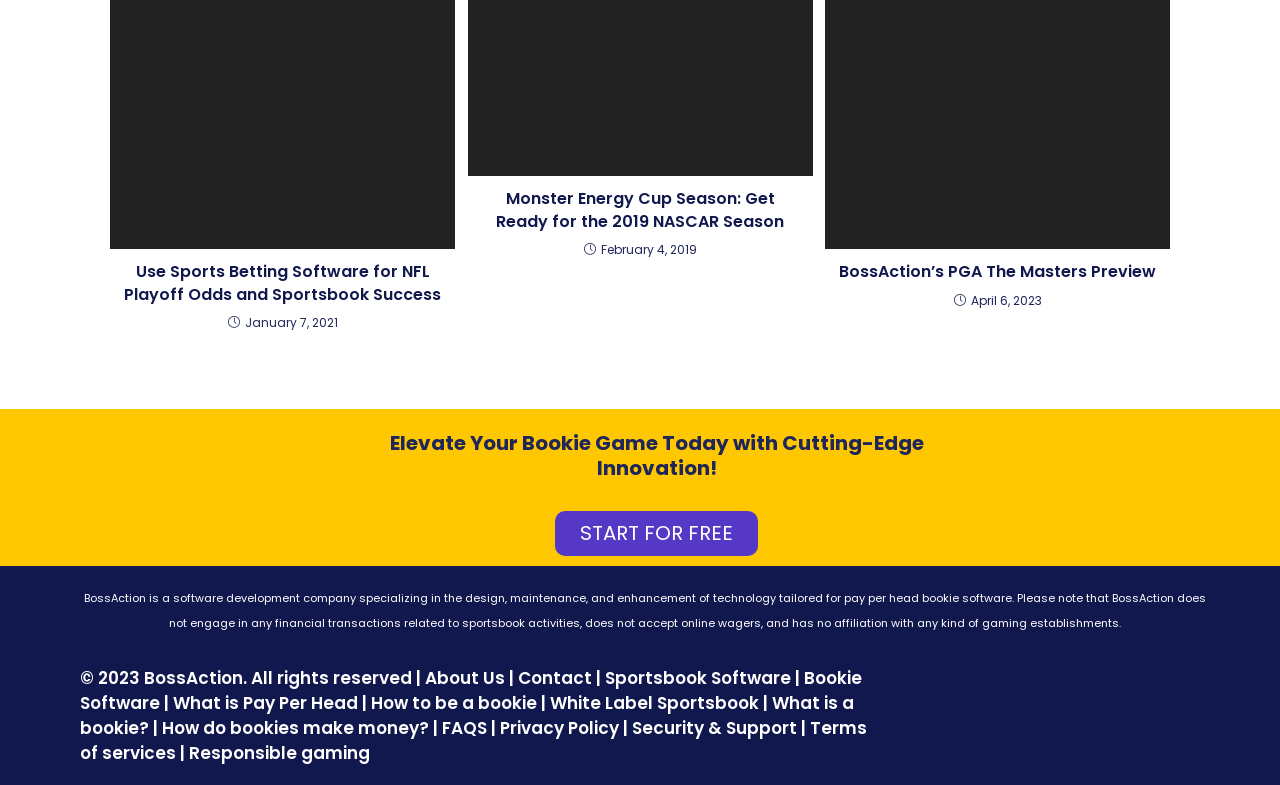Locate the bounding box coordinates of the element that needs to be clicked to carry out the instruction: "Check the 'FAQS' section". The coordinates should be given as four float numbers ranging from 0 to 1, i.e., [left, top, right, bottom].

[0.345, 0.912, 0.38, 0.942]